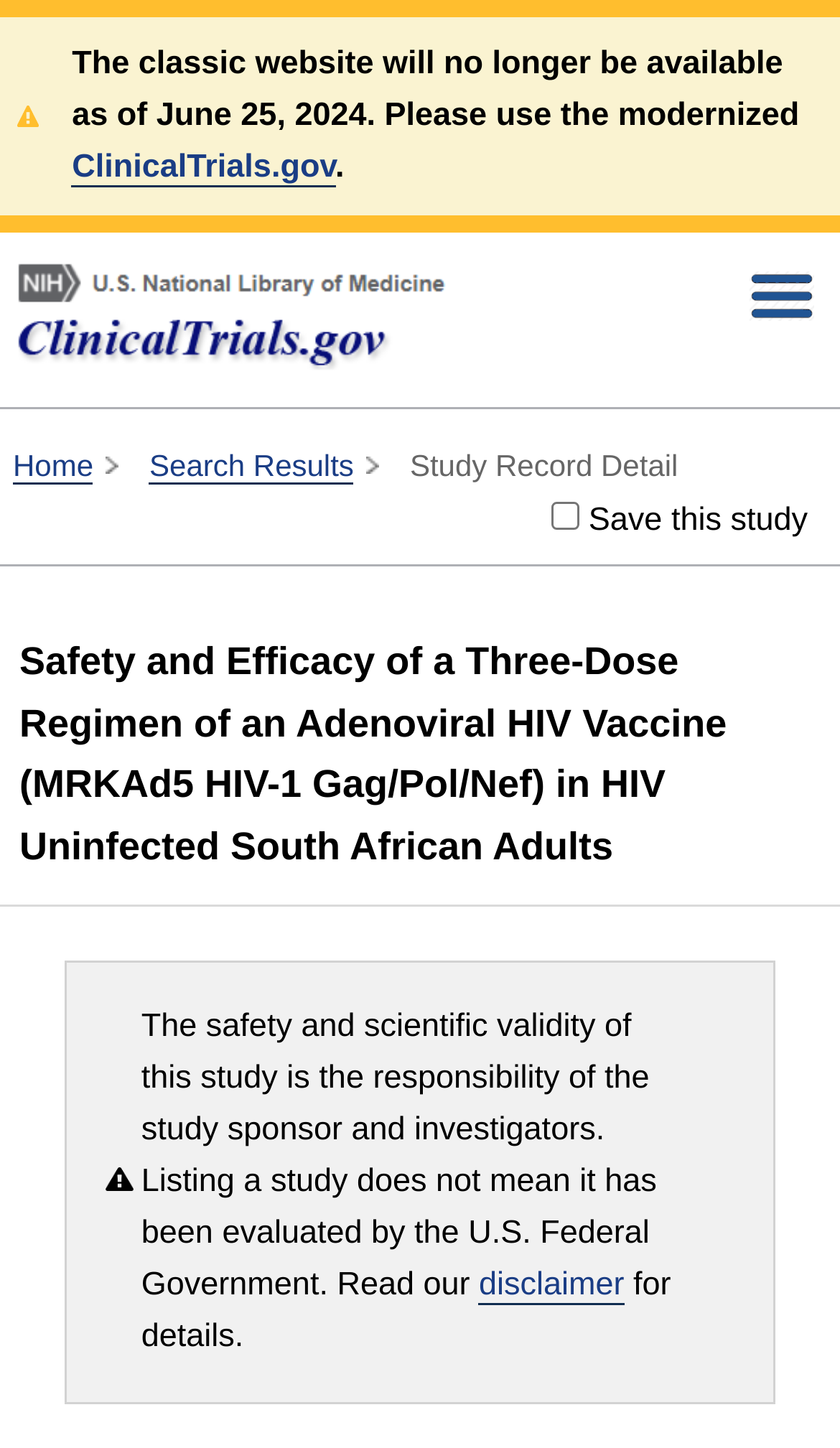Please give a short response to the question using one word or a phrase:
How many columns are in the layout table?

2